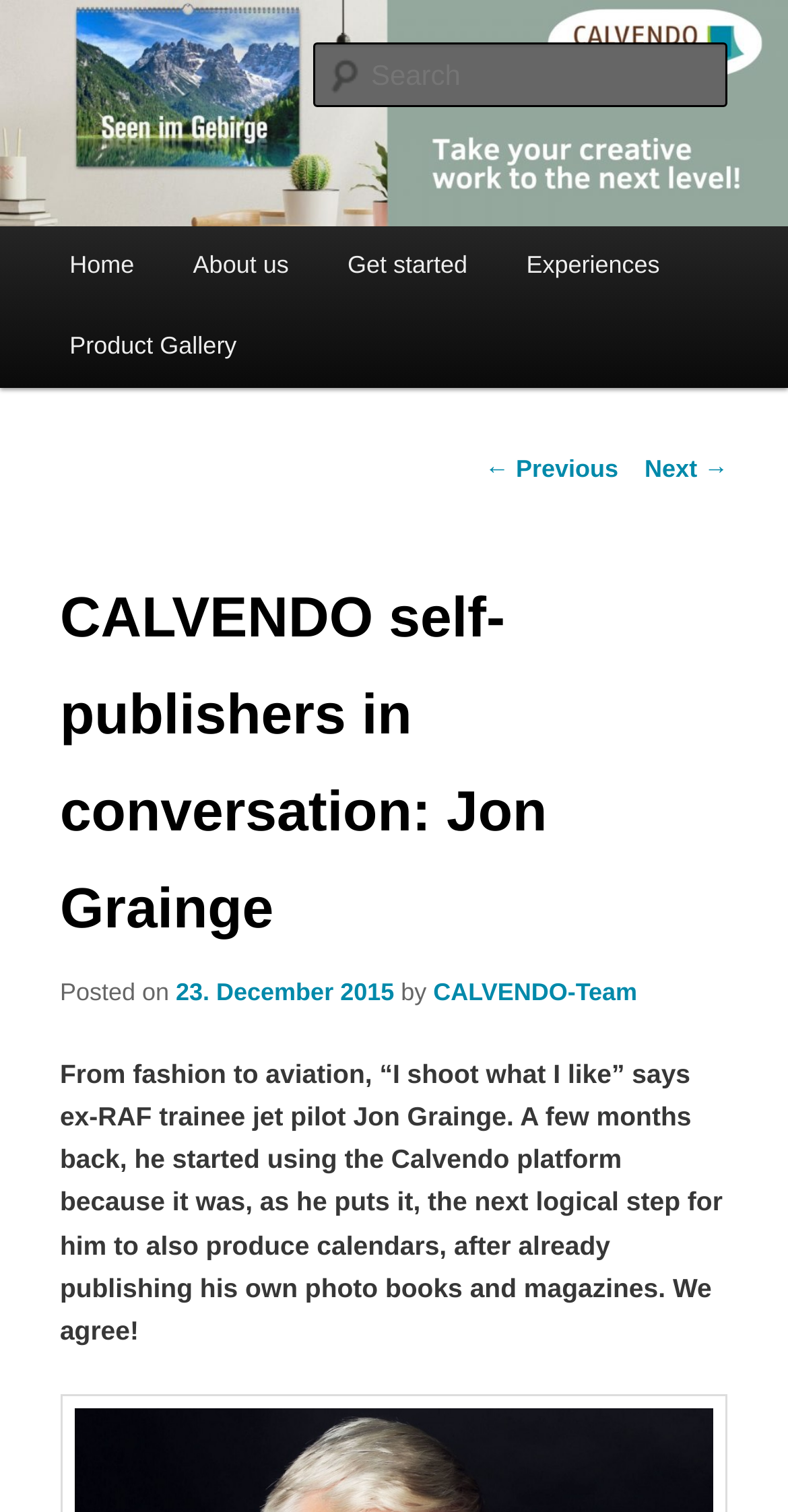Generate a thorough explanation of the webpage's elements.

The webpage is about an interview with Jon Grainge, a self-publisher on CALVENDO. At the top, there is a link to skip to the primary content. Below that, there is a heading with the title "CALVENDO" and a link with the same text. Next to it, there is a smaller heading that says "share creativity". 

On the top-left corner, there is a CALVENDO logo, which is also a link. Below the logo, there is a search box with a label "Search". 

The main menu is located below the logo, with links to "Home", "About us", "Get started", "Experiences", and "Product Gallery". 

The main content of the page is an interview with Jon Grainge, which is headed by a title "CALVENDO self-publishers in conversation: Jon Grainge". The interview is dated "23. December 2015" and is attributed to the "CALVENDO-Team". The text describes Jon Grainge's experience as a photographer and his decision to use the Calvendo platform to produce calendars. 

There are navigation links at the bottom of the page, with "← Previous" and "Next →" options.